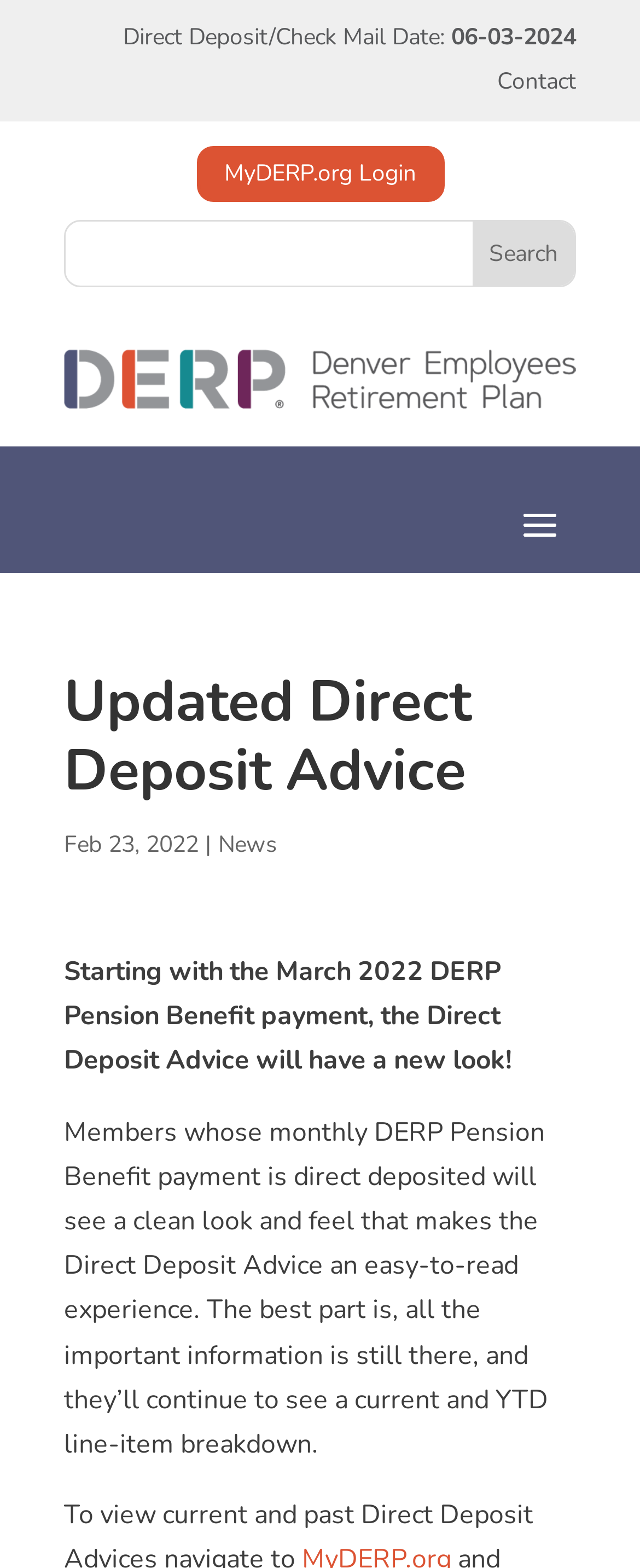Locate and generate the text content of the webpage's heading.

Updated Direct Deposit Advice